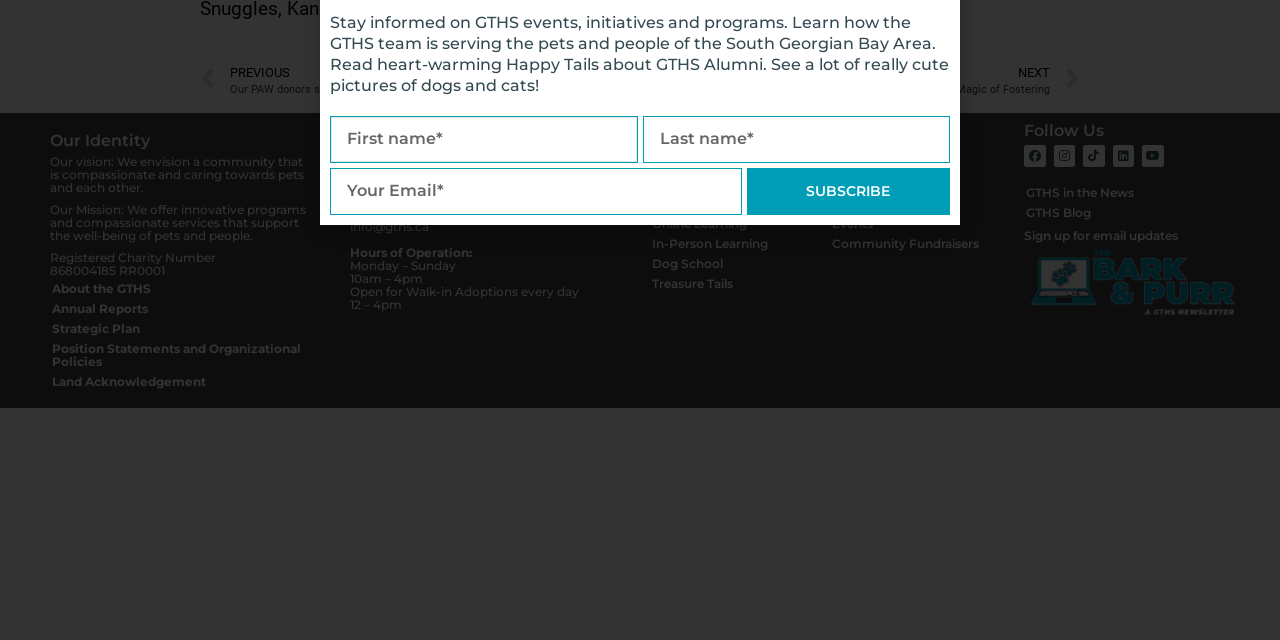Using the element description: "Become a Member", determine the bounding box coordinates. The coordinates should be in the format [left, top, right, bottom], with values between 0 and 1.

None